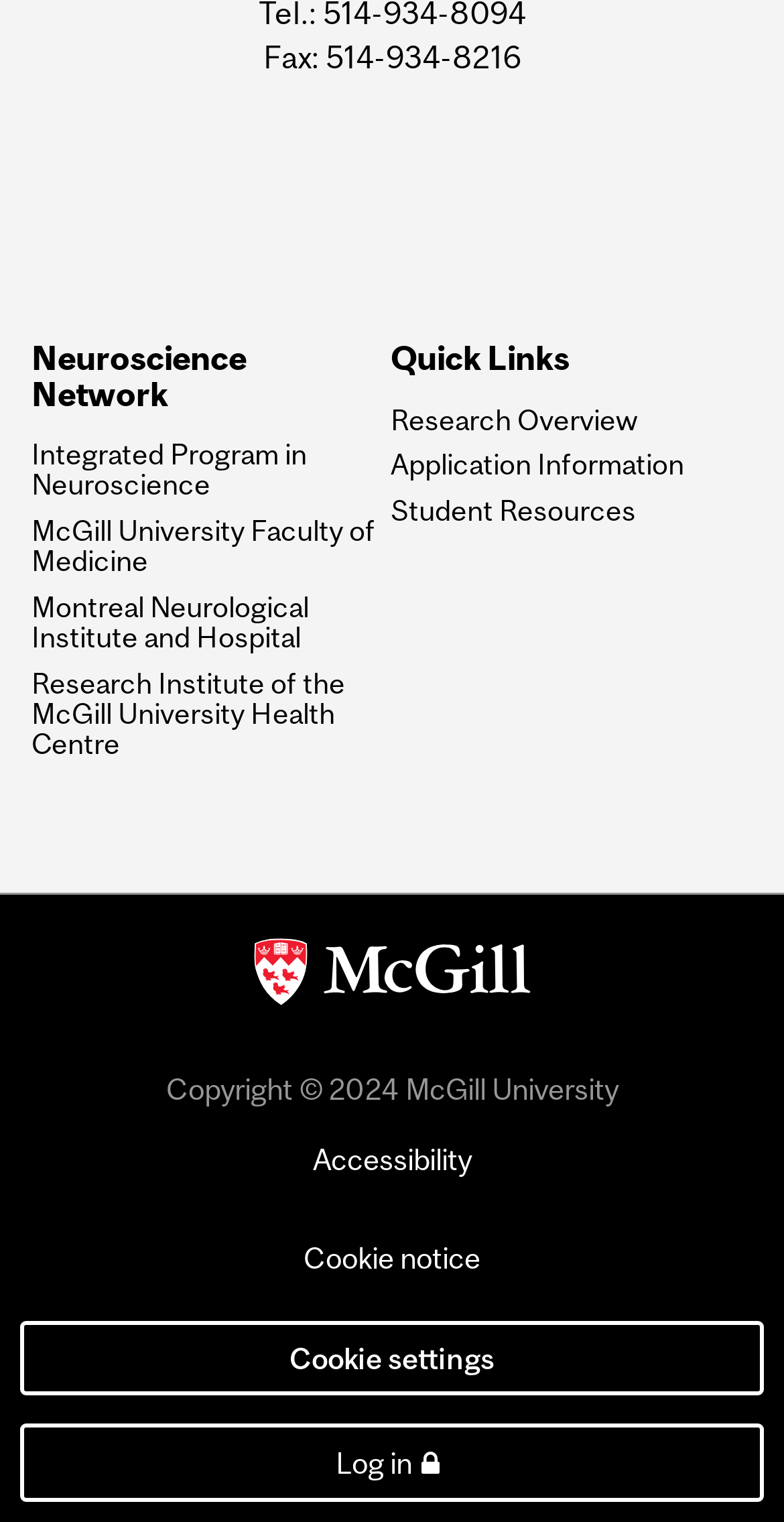Given the element description: "Montreal Neurological Institute and Hospital", predict the bounding box coordinates of the UI element it refers to, using four float numbers between 0 and 1, i.e., [left, top, right, bottom].

[0.04, 0.39, 0.491, 0.429]